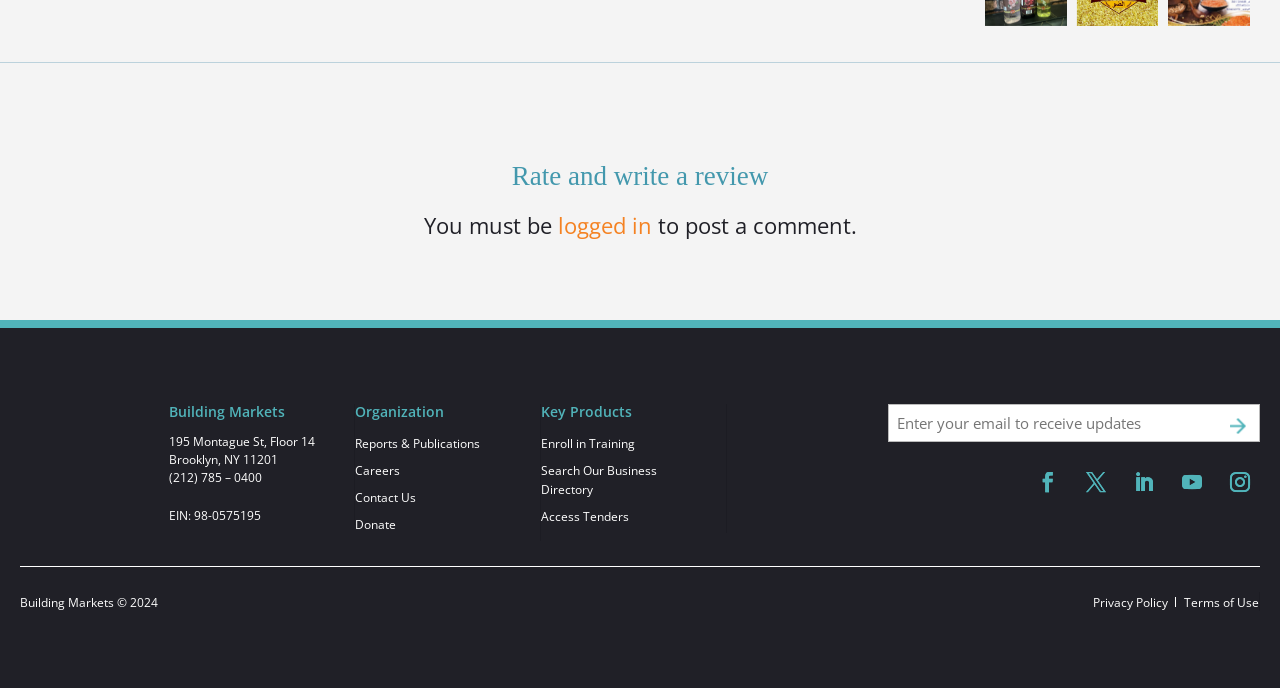Kindly determine the bounding box coordinates for the clickable area to achieve the given instruction: "Enter email".

[0.694, 0.587, 0.984, 0.642]